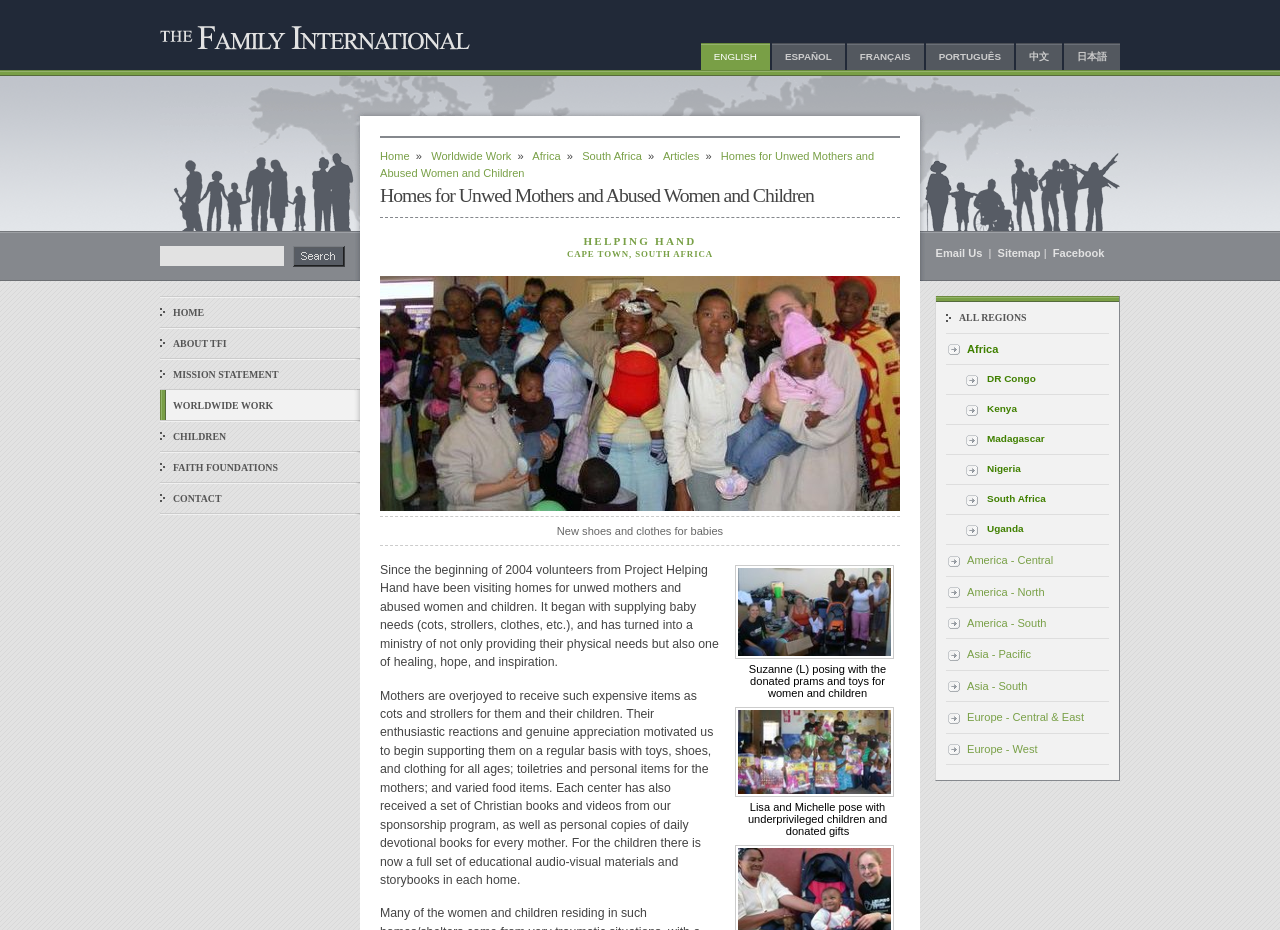Provide an in-depth description of the elements and layout of the webpage.

This webpage is about The Family International (TFI), a organization that provides support to unwed mothers and abused women and children. At the top of the page, there is a heading with the organization's name, accompanied by a link and an image. Below this, there are language options, including English, Español, Français, Português, 中文, and 日本語.

On the left side of the page, there is a search bar with a textbox and a "Search" button. Below this, there is a navigation menu with links to different sections of the website, including "HOME", "ABOUT TFI", "MISSION STATEMENT", "WORLDWIDE WORK", "CHILDREN", "FAITH FOUNDATIONS", and "CONTACT".

In the main content area, there is a heading that reads "Homes for Unwed Mothers and Abused Women and Children". Below this, there is a section about the organization's "HELPING HAND" project, which provides support to homes for unwed mothers and abused women and children in Cape Town, South Africa. There are several paragraphs of text that describe the project's activities, including providing baby needs, toys, shoes, and clothing, as well as personal items for the mothers and educational materials for the children.

There are also several images on the page, including photos of people posing with donated items and children receiving gifts. At the bottom of the page, there are links to "Email Us", "Sitemap", and "Facebook", as well as a section with links to different regions, including Africa, America, Asia, and Europe.

Overall, the webpage provides information about The Family International's mission and activities, with a focus on their support for unwed mothers and abused women and children.